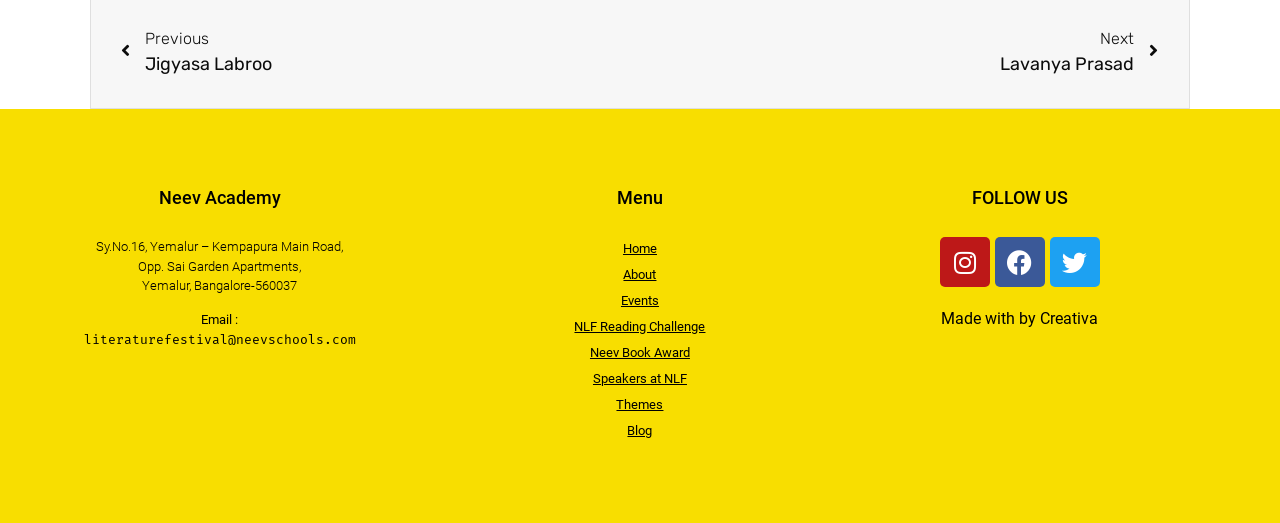What is the email address of the academy?
From the image, provide a succinct answer in one word or a short phrase.

literaturefestival@neevschools.com